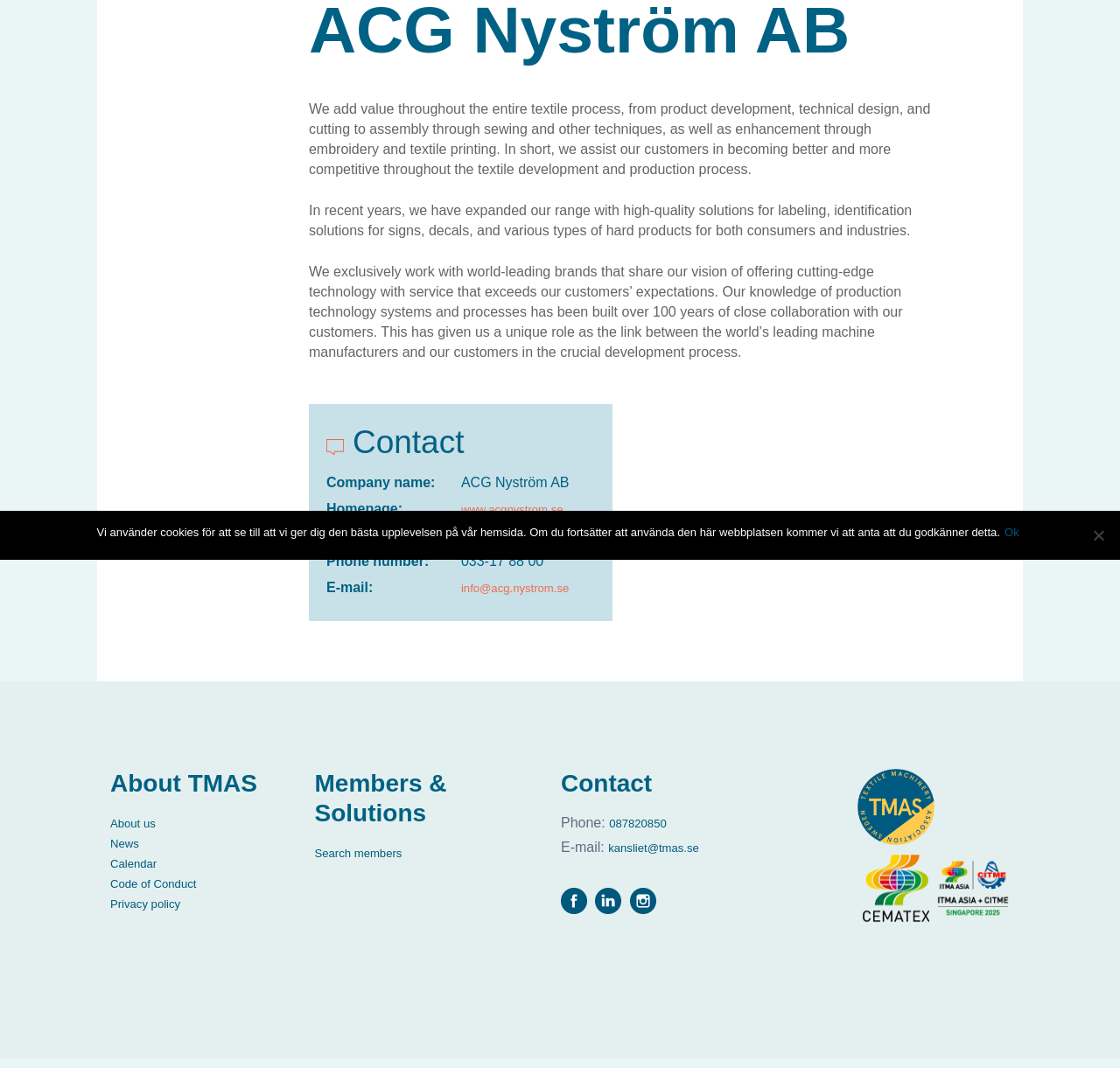For the element described, predict the bounding box coordinates as (top-left x, top-left y, bottom-right x, bottom-right y). All values should be between 0 and 1. Element description: Privacy policy

[0.098, 0.848, 0.175, 0.862]